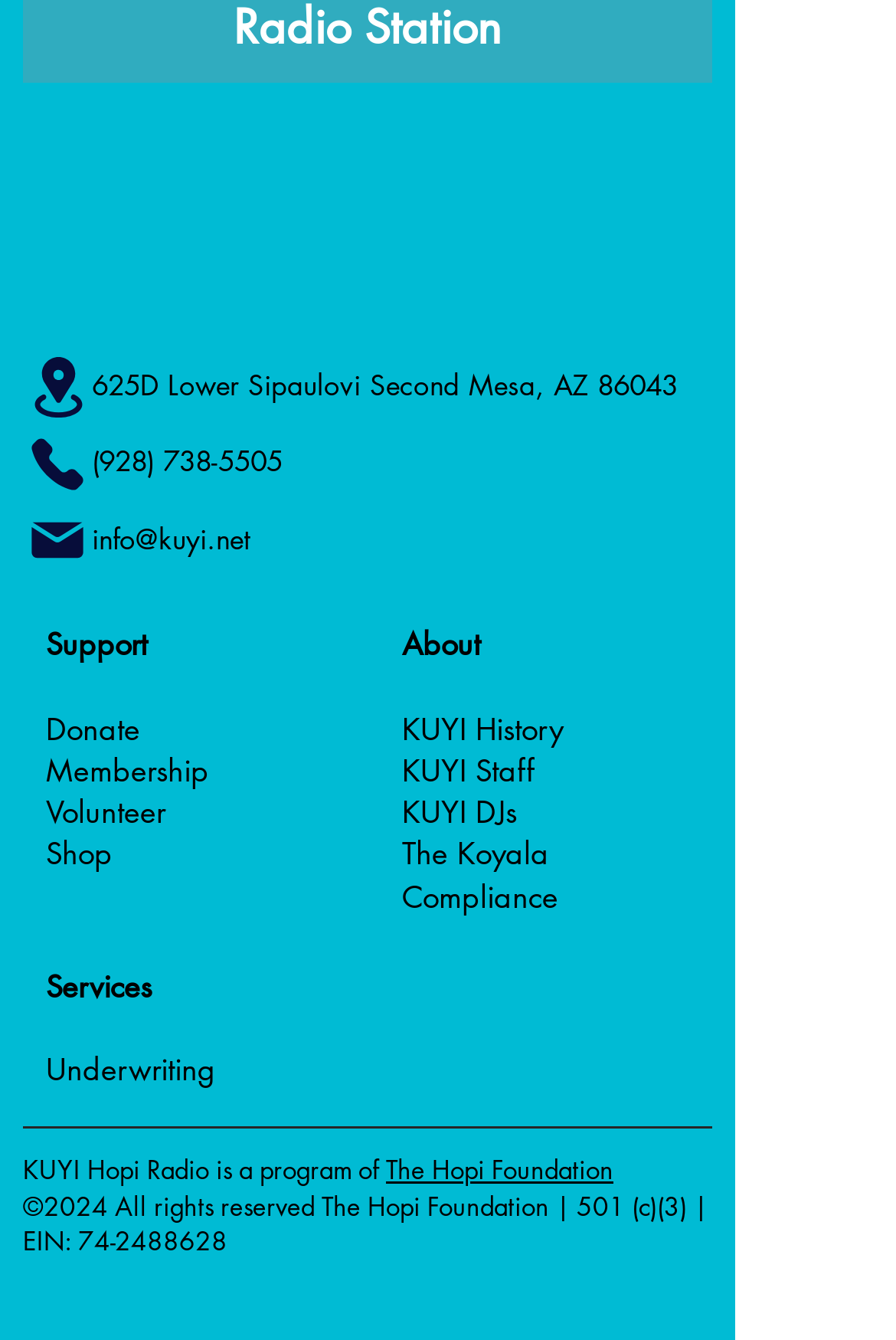Please determine the bounding box coordinates for the element that should be clicked to follow these instructions: "Learn about KUYI History".

[0.449, 0.528, 0.628, 0.559]